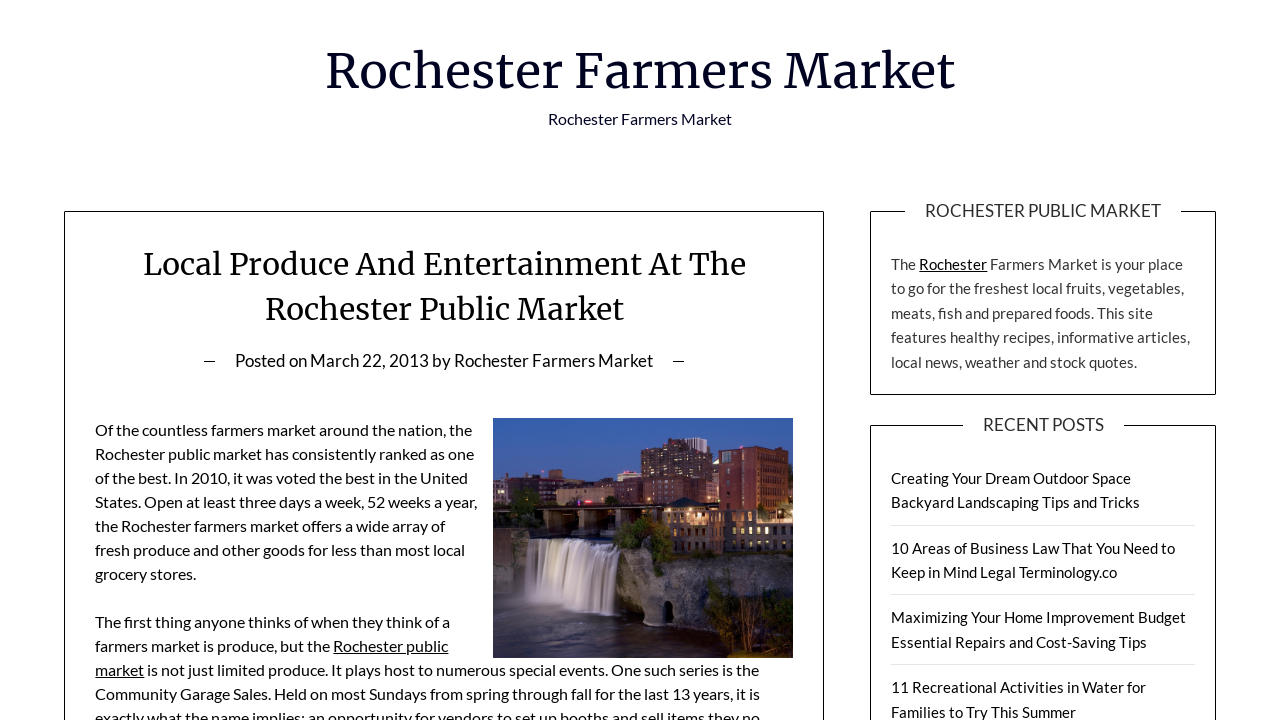What is the year the Rochester public market was voted the best in the United States?
Refer to the screenshot and answer in one word or phrase.

2010